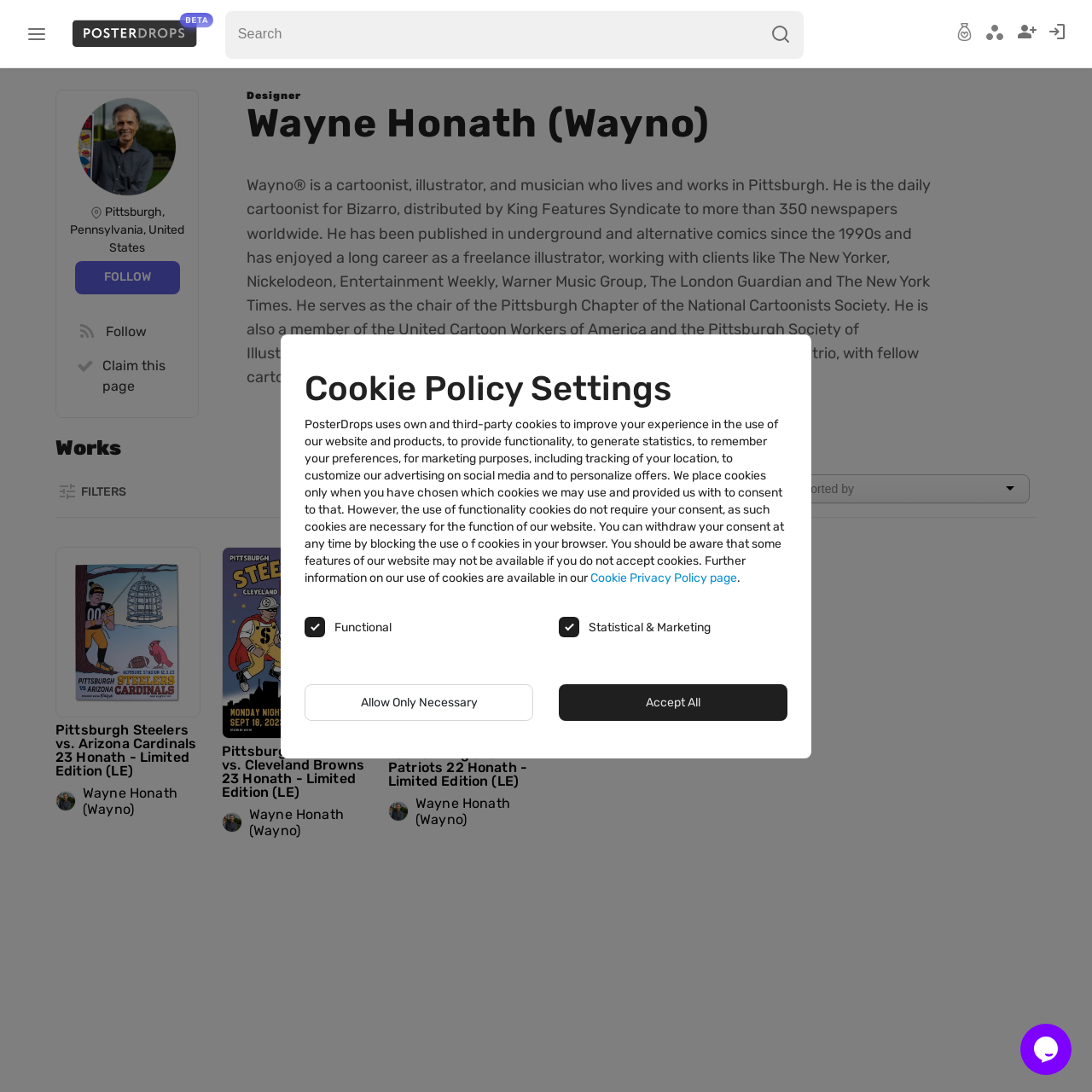Illustrate the webpage with a detailed description.

The webpage is about Wayne Honath, also known as Wayno, a cartoonist, illustrator, and musician from Pittsburgh. At the top of the page, there are several links and images, including a search bar and a button. Below these elements, there is a heading that reads "Designer" and another heading that reads "Wayne Honath (Wayno)" followed by a brief bio that describes Wayno's profession and accomplishments.

To the left of the bio, there is an image of a pin and a link to Wayno's location, Pittsburgh, Pennsylvania. There are also several links and buttons, including a "Follow" button and a "Claim this page" link.

The main content of the page is divided into sections, with headings that read "Works" and "Pittsburgh Steelers vs. [Team Name] [Year] Honath - Limited Edition (LE)". Each section contains a link to a specific work, an image, and a heading that describes the work. There are three sections, each with a similar layout.

At the bottom of the page, there is a dialog box with a heading that reads "Cookie Policy Settings". This dialog box contains information about the website's use of cookies, including a description of the types of cookies used and a link to the Cookie Privacy Policy page. There are also buttons to "Allow Only Necessary" cookies or "Accept All" cookies.

On the right side of the page, there is a chat widget iframe.